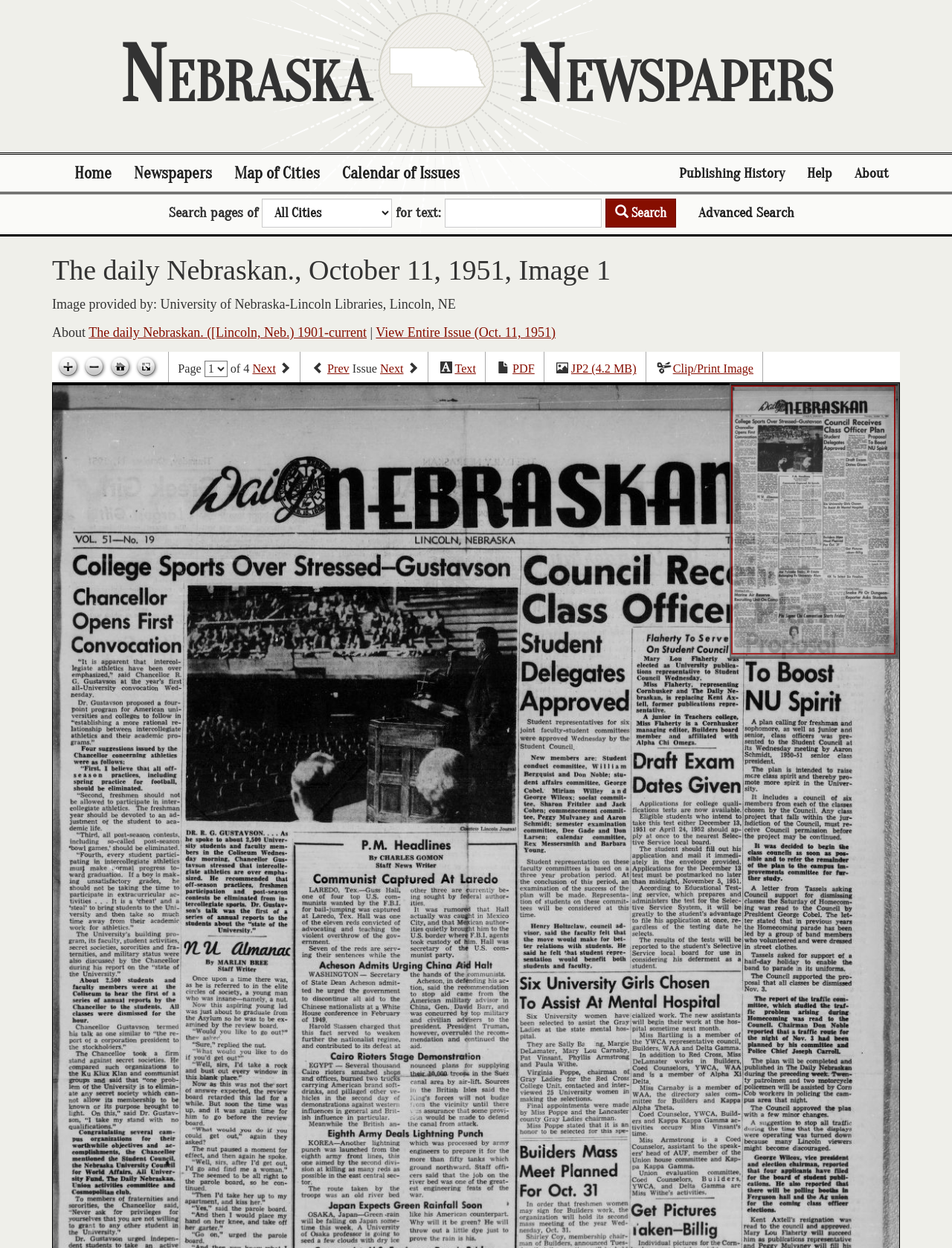Please identify the bounding box coordinates of the element that needs to be clicked to execute the following command: "Search for text". Provide the bounding box using four float numbers between 0 and 1, formatted as [left, top, right, bottom].

[0.467, 0.159, 0.632, 0.182]